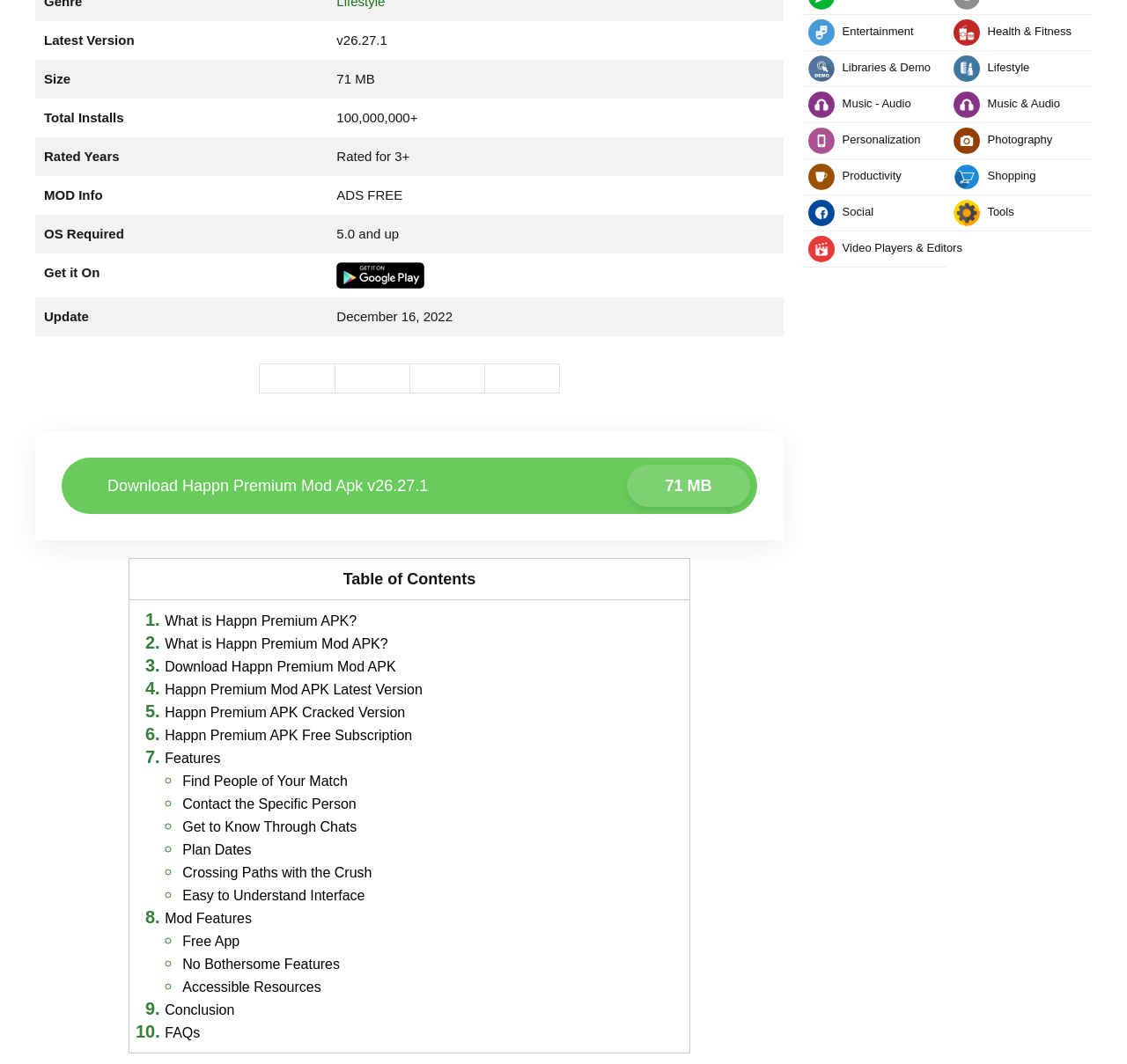Locate the bounding box for the described UI element: "Contact the Specific Person". Ensure the coordinates are four float numbers between 0 and 1, formatted as [left, top, right, bottom].

[0.162, 0.749, 0.316, 0.763]